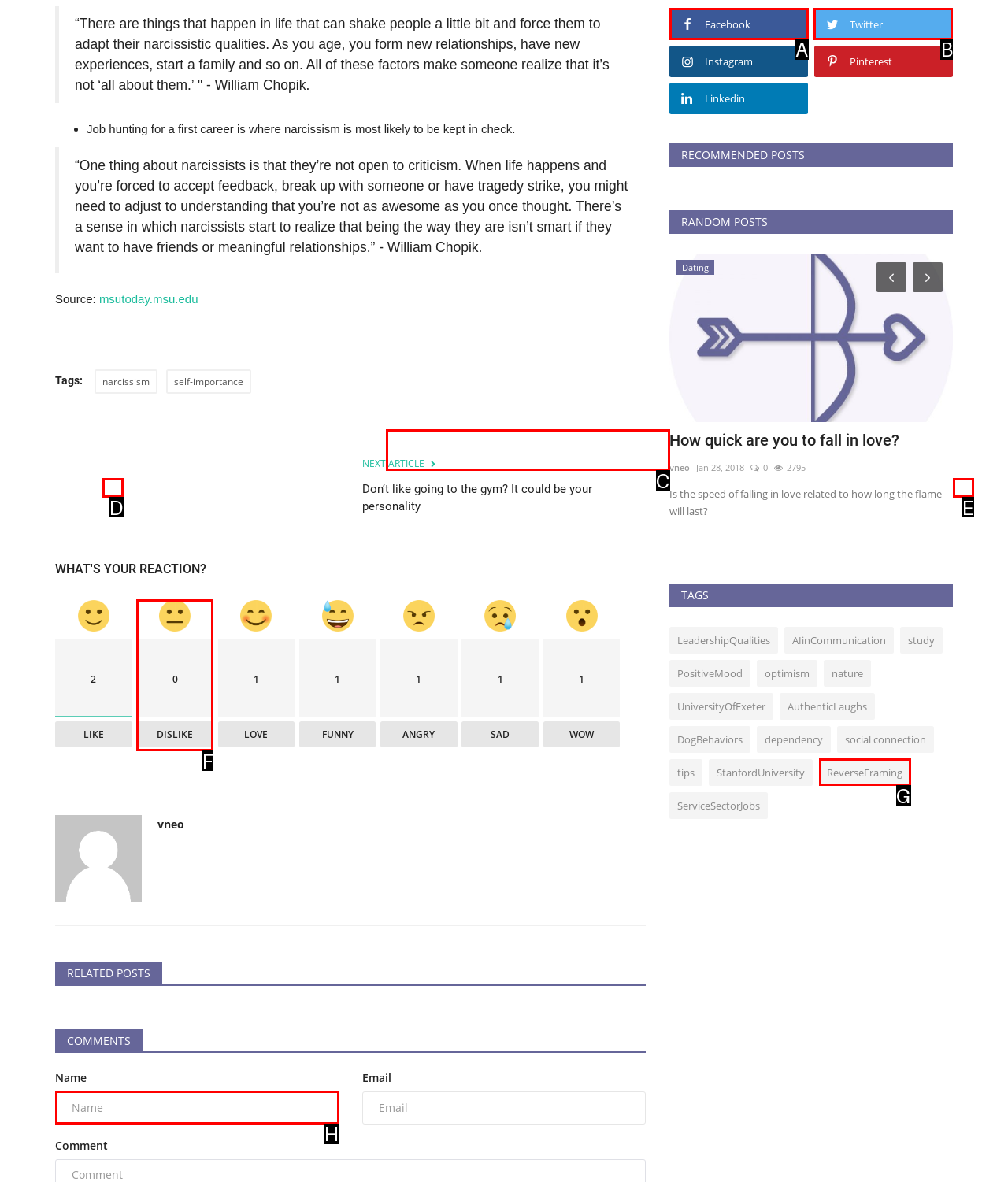Select the HTML element that needs to be clicked to perform the task: Leave a comment. Reply with the letter of the chosen option.

H